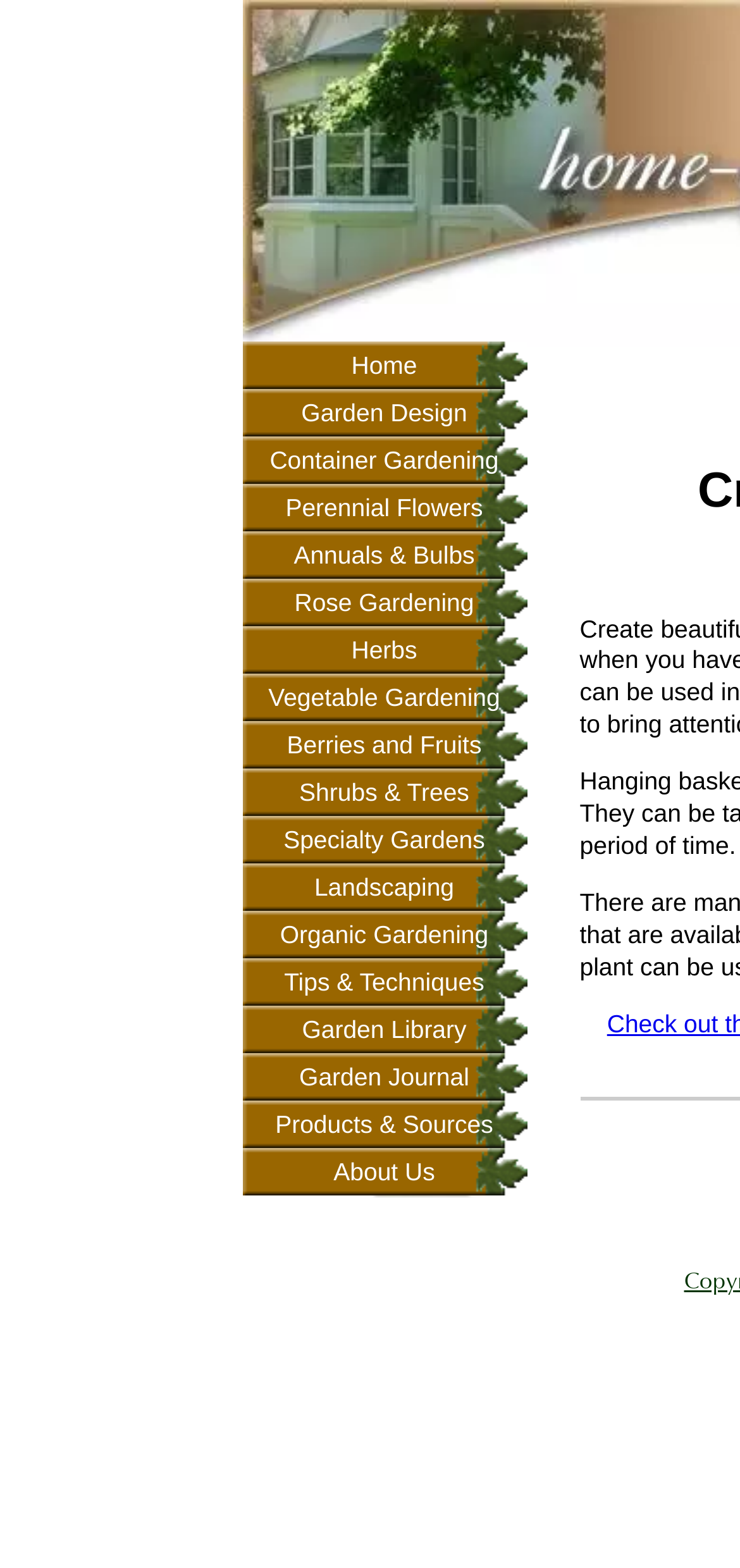Show the bounding box coordinates of the element that should be clicked to complete the task: "Read the previous article".

None